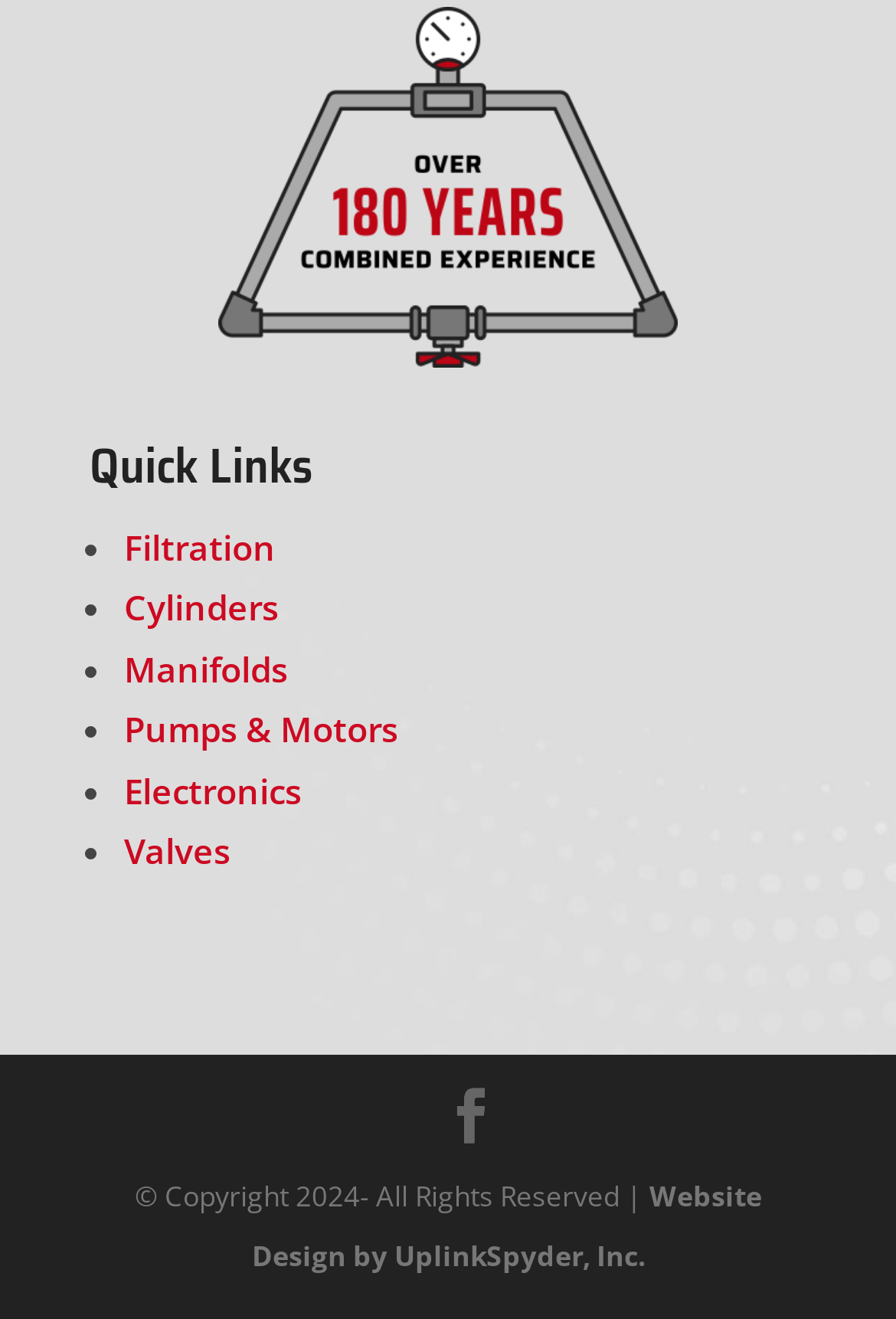Show me the bounding box coordinates of the clickable region to achieve the task as per the instruction: "contact OIT Service Desk".

None